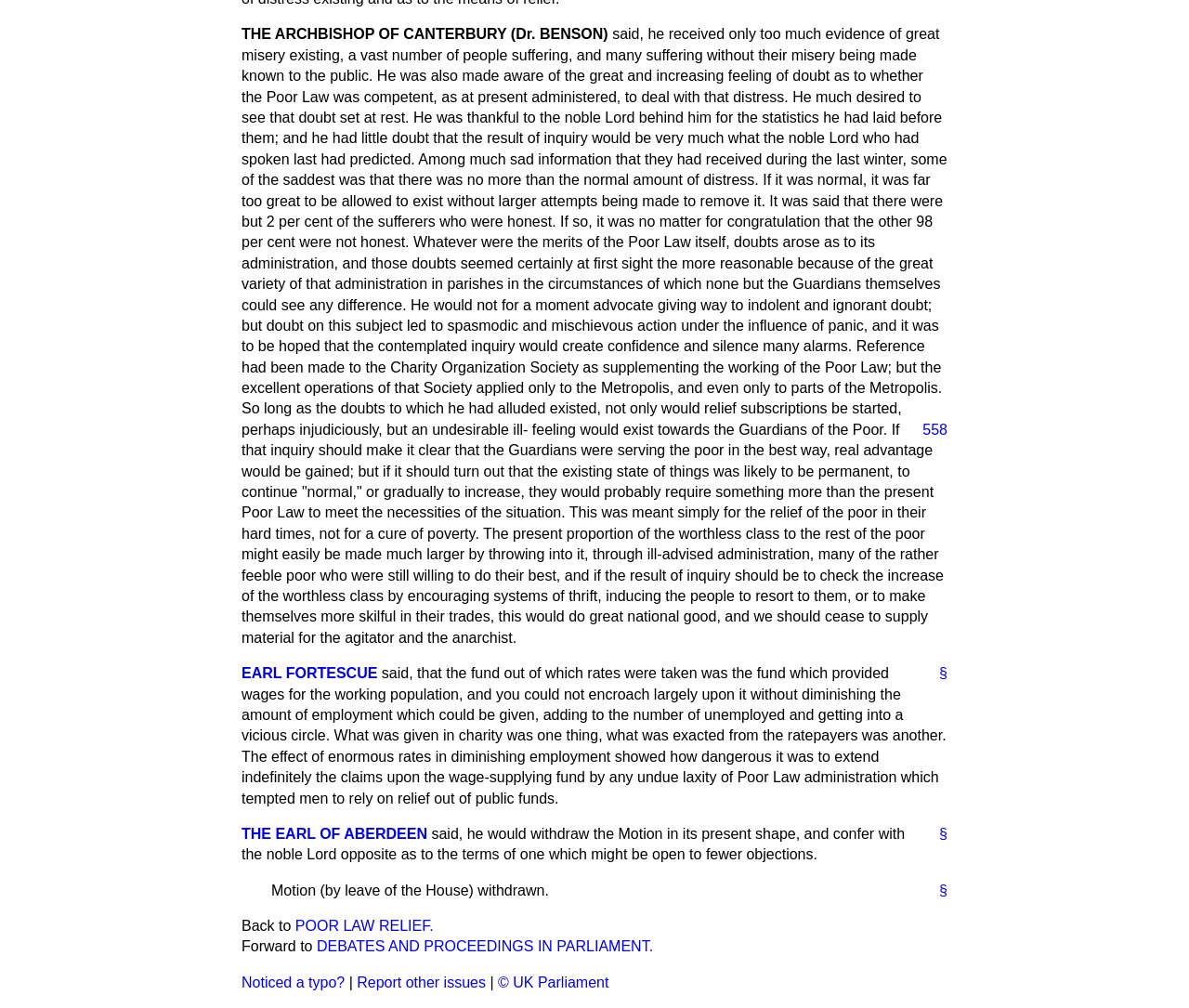What is the copyright notice at the bottom?
Using the image as a reference, answer the question with a short word or phrase.

UK Parliament